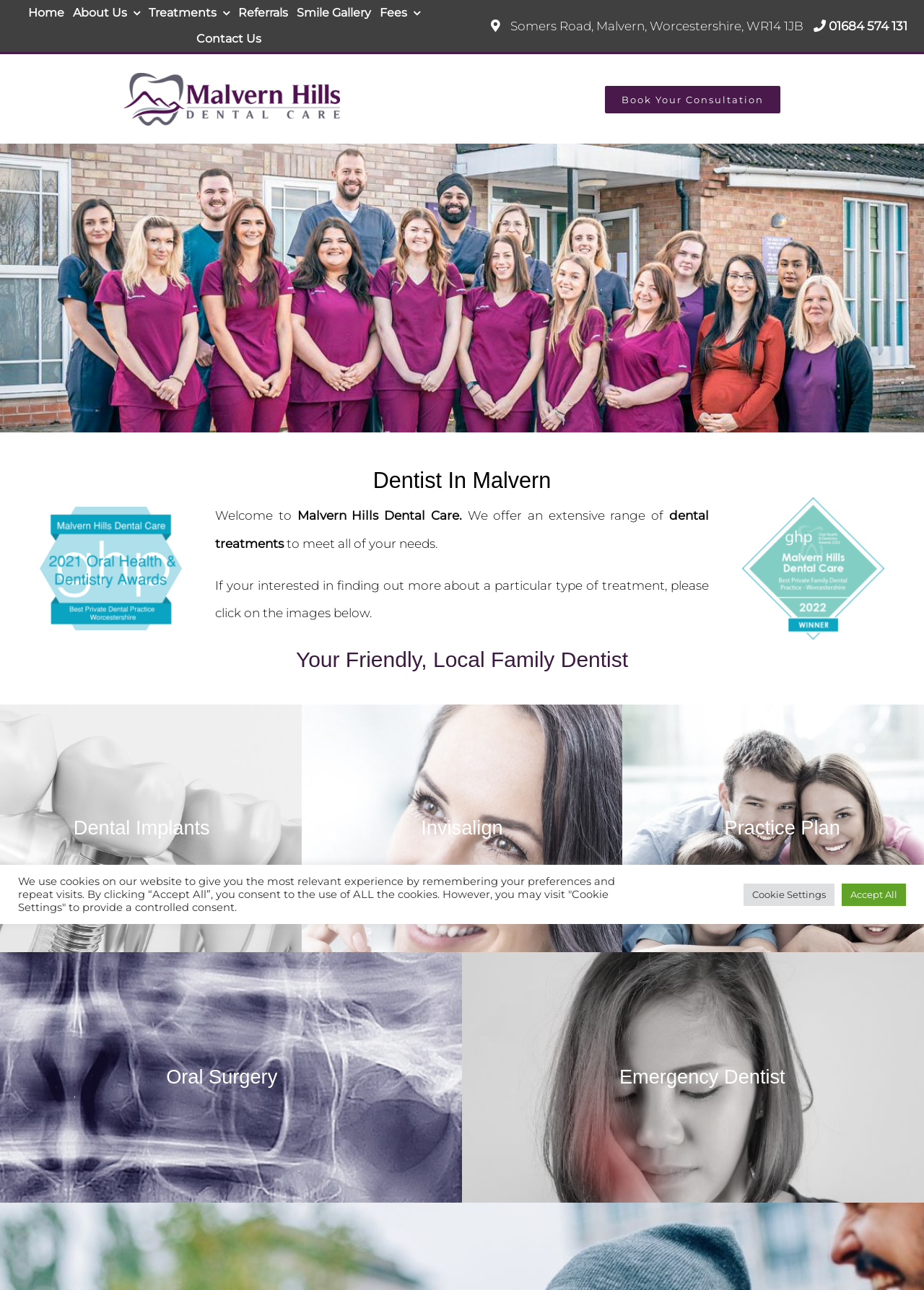Please specify the bounding box coordinates of the area that should be clicked to accomplish the following instruction: "Learn more about Invisalign". The coordinates should consist of four float numbers between 0 and 1, i.e., [left, top, right, bottom].

[0.327, 0.633, 0.673, 0.652]